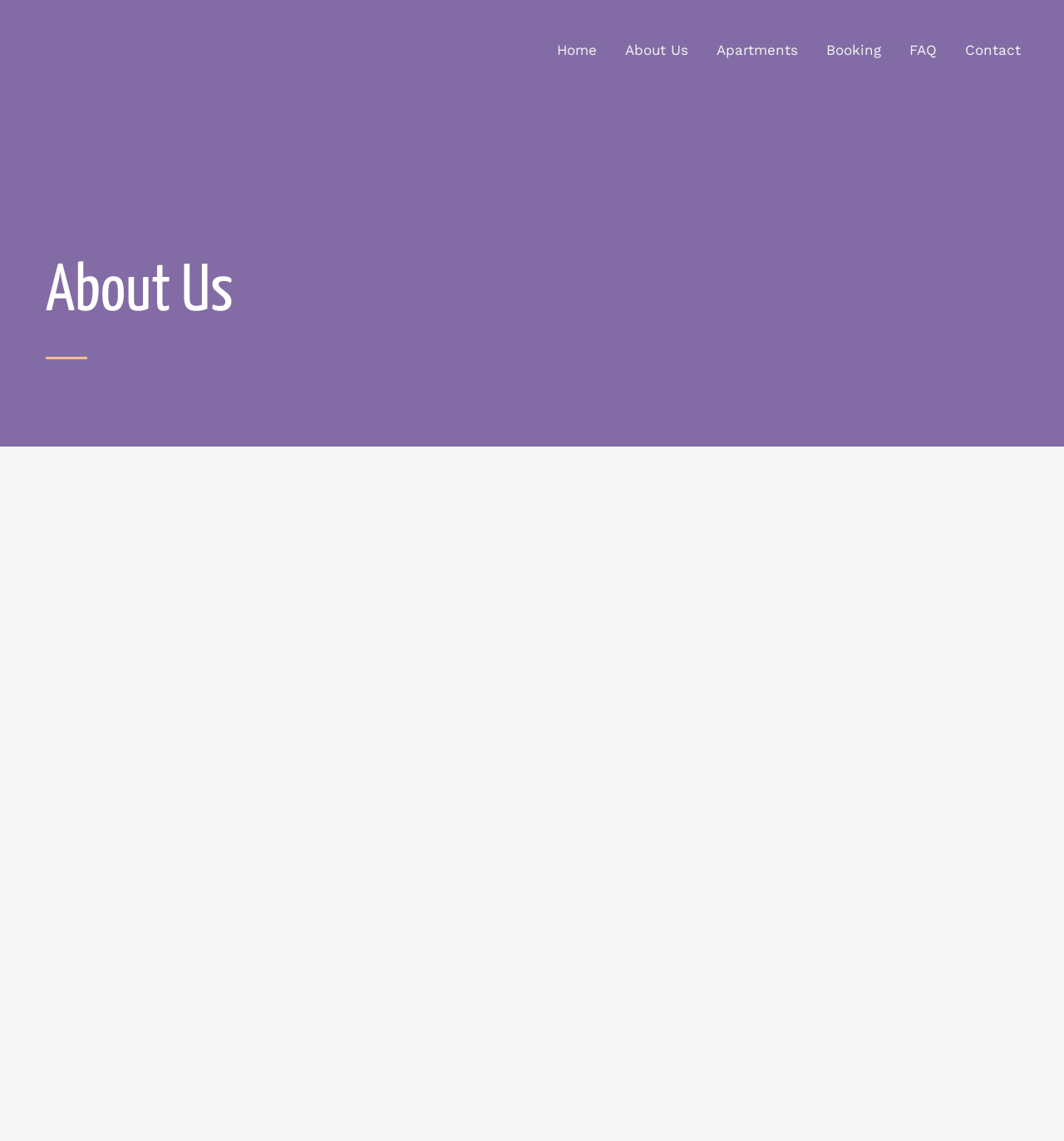Determine the bounding box for the UI element as described: "alt="fortuneapartments.online"". The coordinates should be represented as four float numbers between 0 and 1, formatted as [left, top, right, bottom].

[0.027, 0.035, 0.121, 0.05]